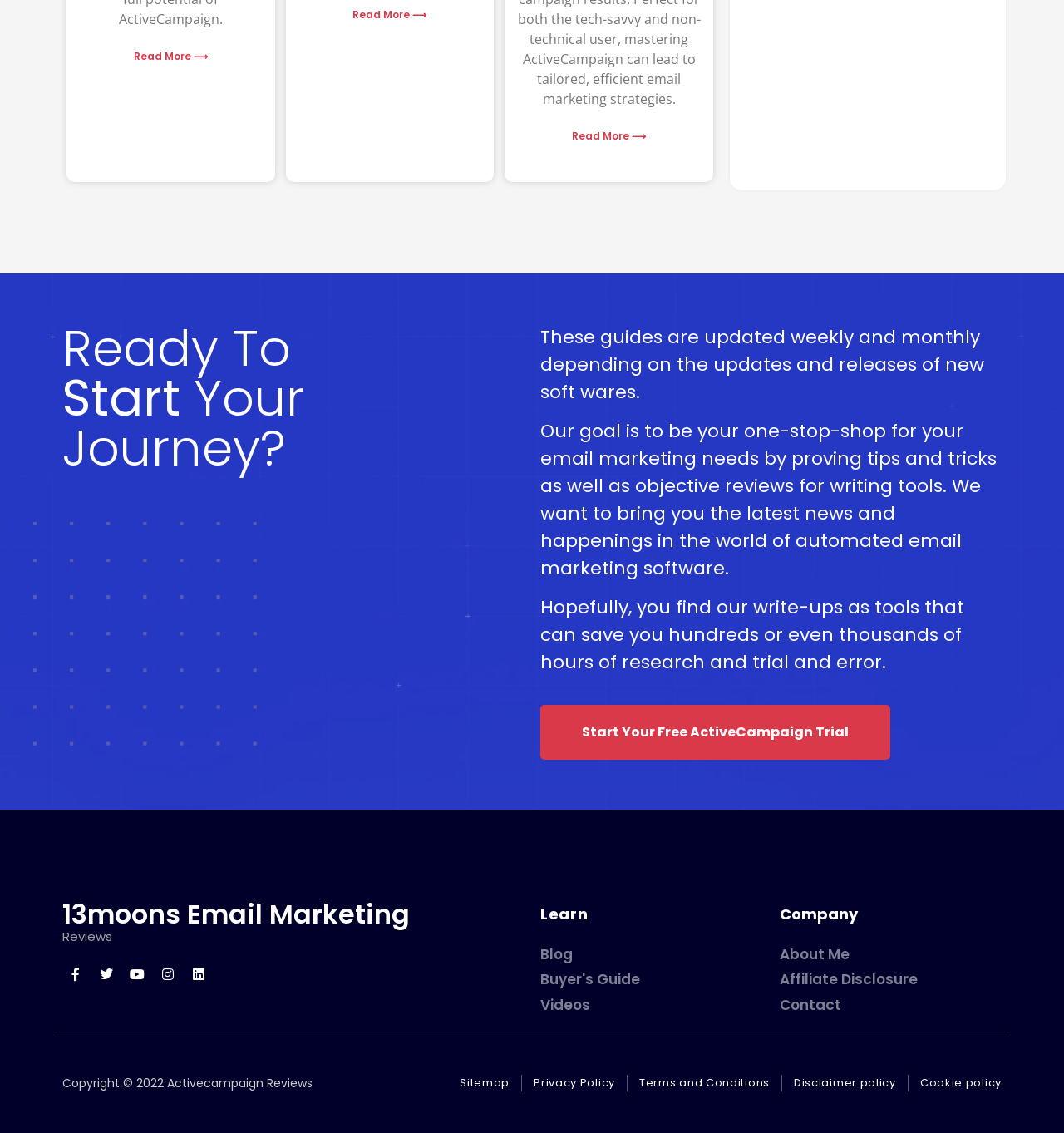Give a short answer to this question using one word or a phrase:
What is the purpose of this website according to the text?

To provide email marketing resources and reviews